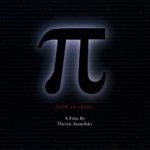Generate an elaborate caption for the given image.

The image showcases the iconic poster for "Pi," the 1998 film directed by Darren Aronofsky. Central to the design is the stylized Greek letter "π" (pi), which is depicted against a dark background, emphasizing the film's themes of obsession and the search for meaning within chaos. The poster further features the tagline: "A Film By Darren Aronofsky," indicating the auteur's distinctive touch. This film marks Aronofsky's audacious debut, merging psychological thriller elements with mathematical intrigue, making it a noteworthy exploration of the convergence between intellect and madness in the realm of independent cinema.